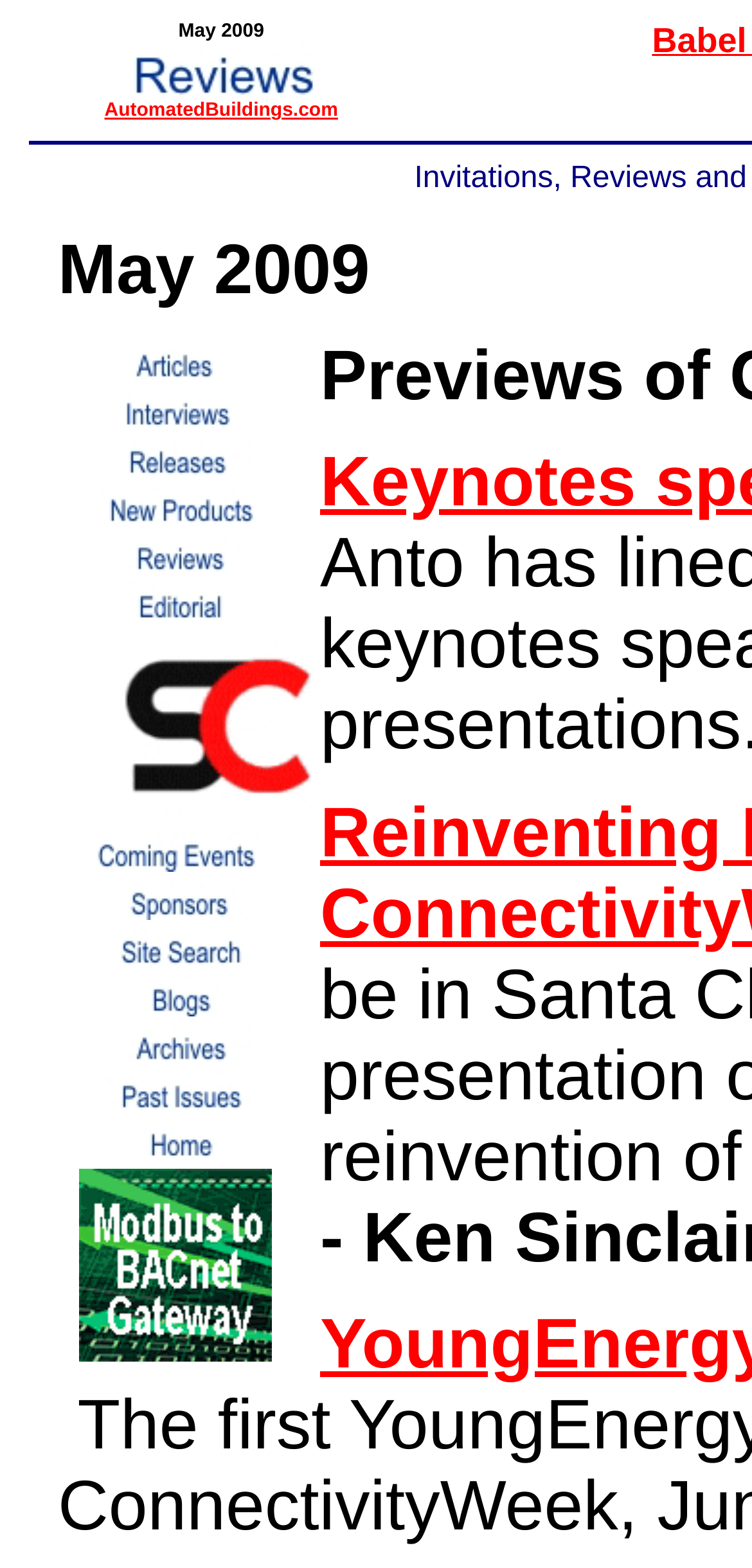What is the company name mentioned at the bottom of the webpage?
Refer to the image and provide a detailed answer to the question.

The company name 'Control Solutions, Inc' is mentioned at the bottom of the webpage, in a separate section from the categories. It has a link associated with it.